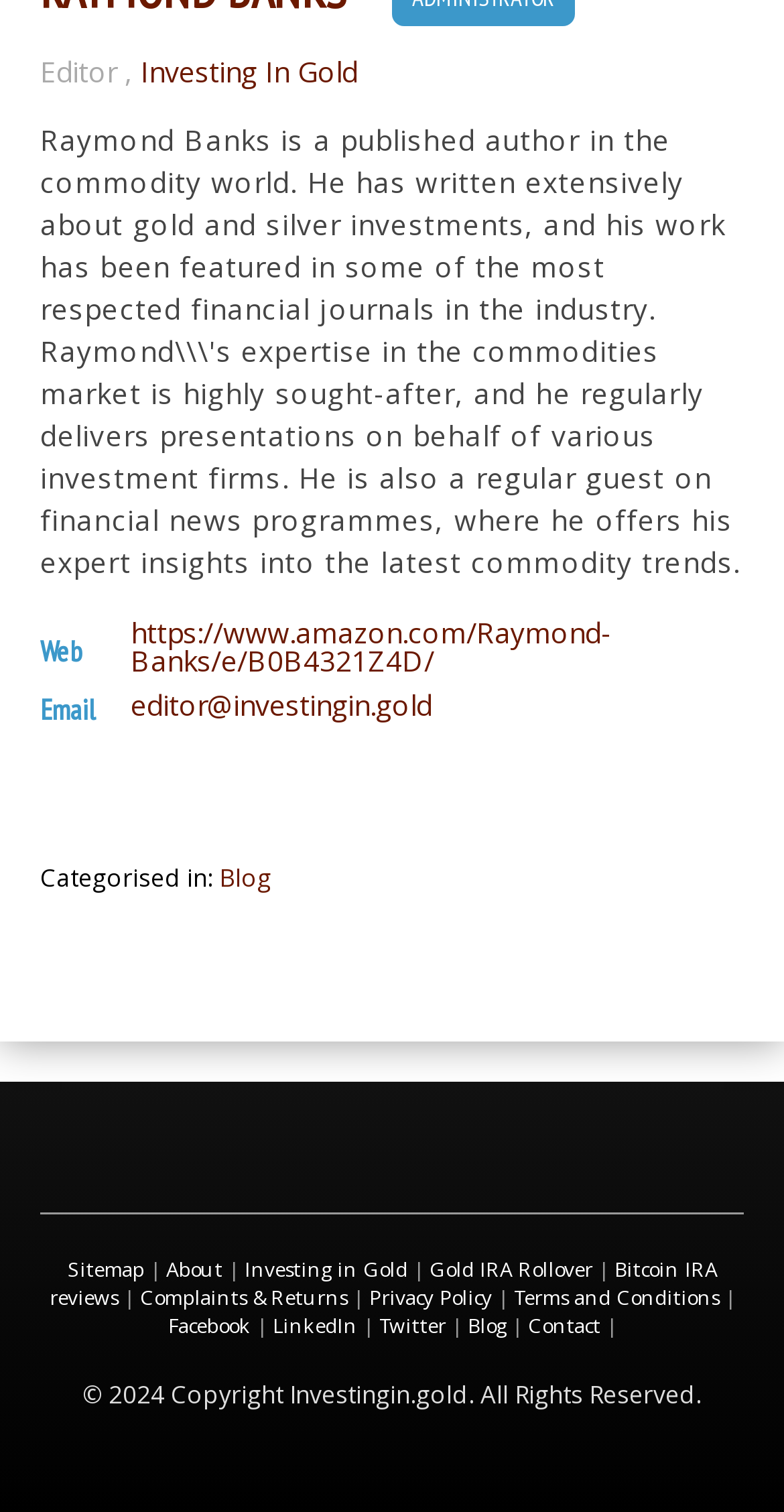Locate the UI element described by Complaints & Returns and provide its bounding box coordinates. Use the format (top-left x, top-left y, bottom-right x, bottom-right y) with all values as floating point numbers between 0 and 1.

[0.178, 0.848, 0.442, 0.866]